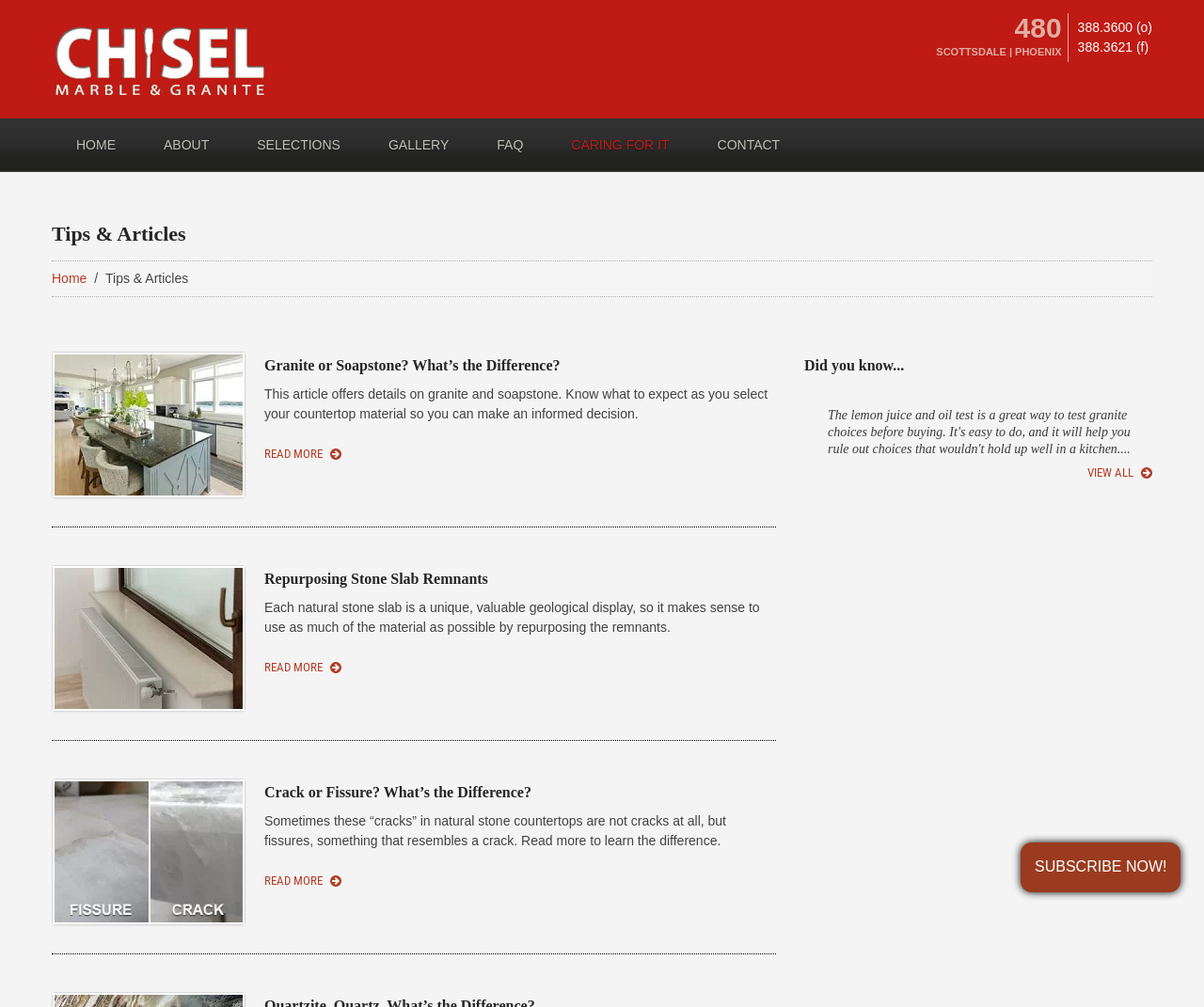Elaborate on the information and visuals displayed on the webpage.

This webpage is about tips and articles related to maintaining natural stone and granite, specifically on page 10. At the top left, there is a logo of "Chisel Marble & Granite" with a link to the company's website. On the top right, there is a phone number and a location indicator showing "SCOTTSDALE | PHOENIX". 

Below the logo, there is a navigation menu with links to "HOME", "ABOUT", "SELECTIONS", "GALLERY", "FAQ", "CARING FOR IT", and "CONTACT". 

The main content of the page is divided into three sections, each containing an article with a heading, a brief summary, and a "READ MORE" link. The first article is about the difference between granite and soapstone, the second article discusses repurposing stone slab remnants, and the third article explains the difference between cracks and fissures in natural stone countertops. 

Each article has a figure with an image related to the topic, and a heading that summarizes the content. The summaries provide a brief overview of what to expect from each article. 

On the right side of the page, there is a section with a heading "Did you know..." followed by a list marker, but the list content is not provided. Below this section, there is a link to "VIEW ALL" articles. 

At the bottom of the page, there is a call-to-action button "SUBSCRIBE NOW!" encouraging visitors to subscribe to the website's newsletter or updates.